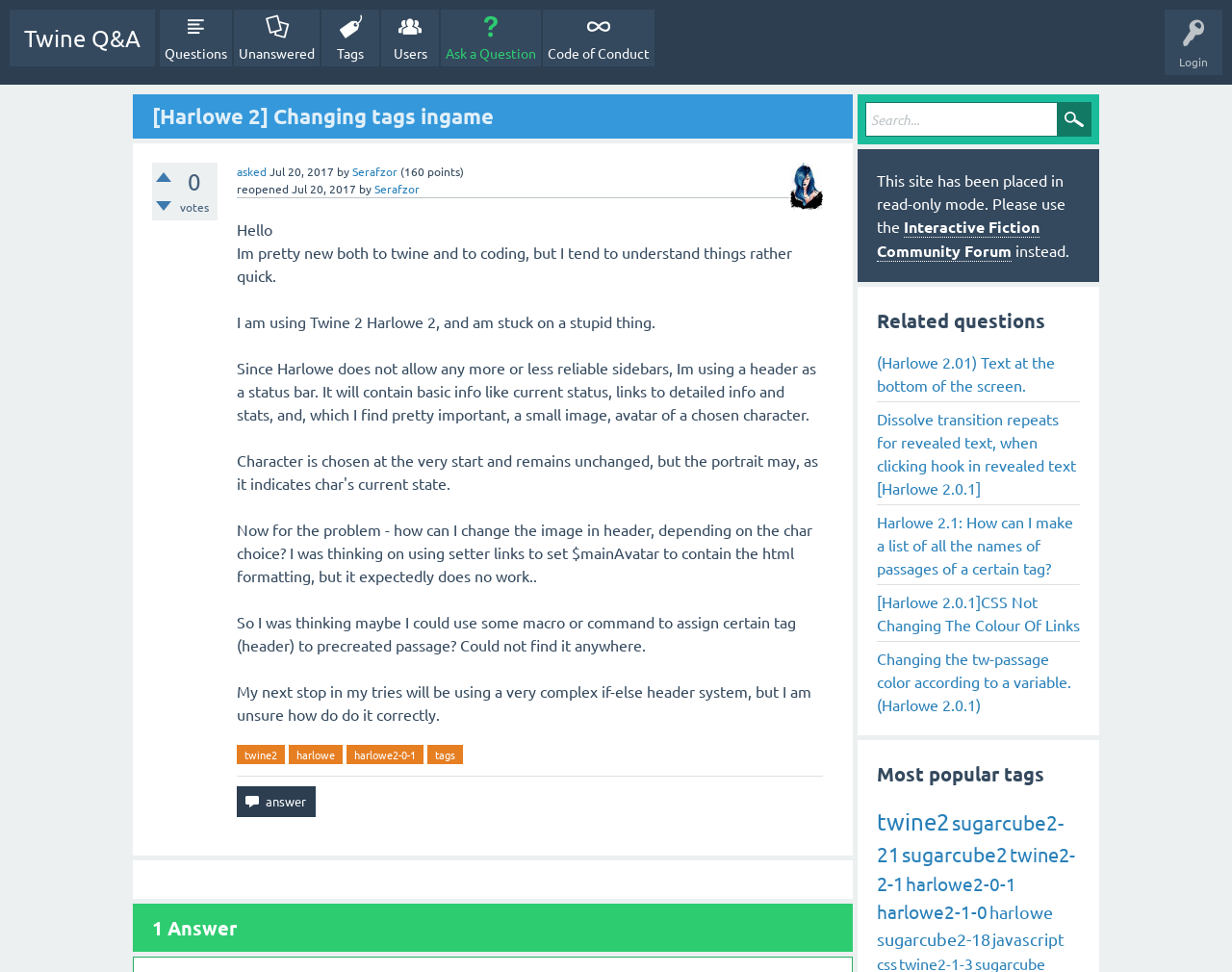Please study the image and answer the question comprehensively:
How many answers are there to this question?

The heading '1 Answer' at the bottom of the webpage indicates that there is only one answer to this question.